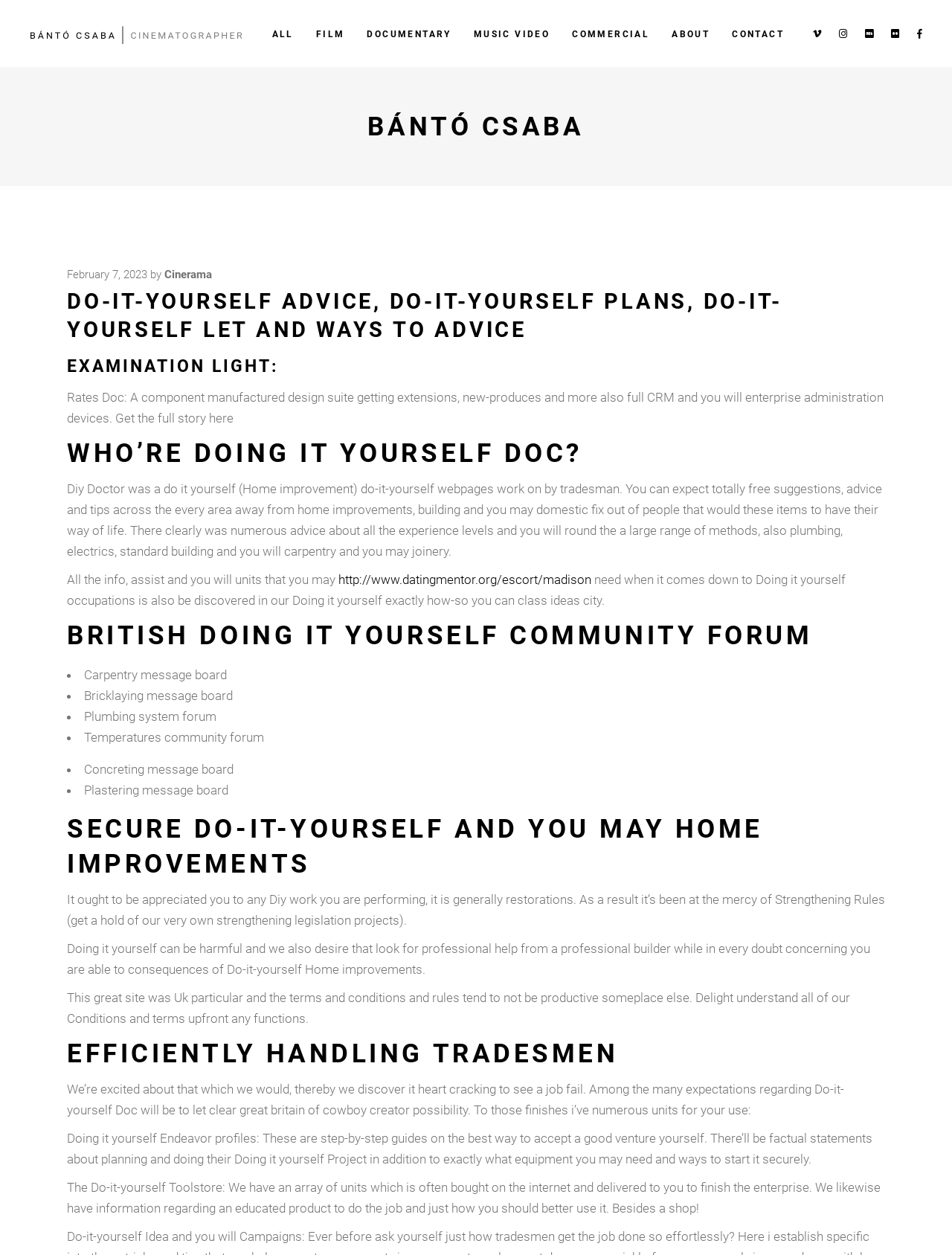Determine the bounding box coordinates of the region I should click to achieve the following instruction: "Click on the 'February 7, 2023' link". Ensure the bounding box coordinates are four float numbers between 0 and 1, i.e., [left, top, right, bottom].

[0.07, 0.213, 0.155, 0.224]